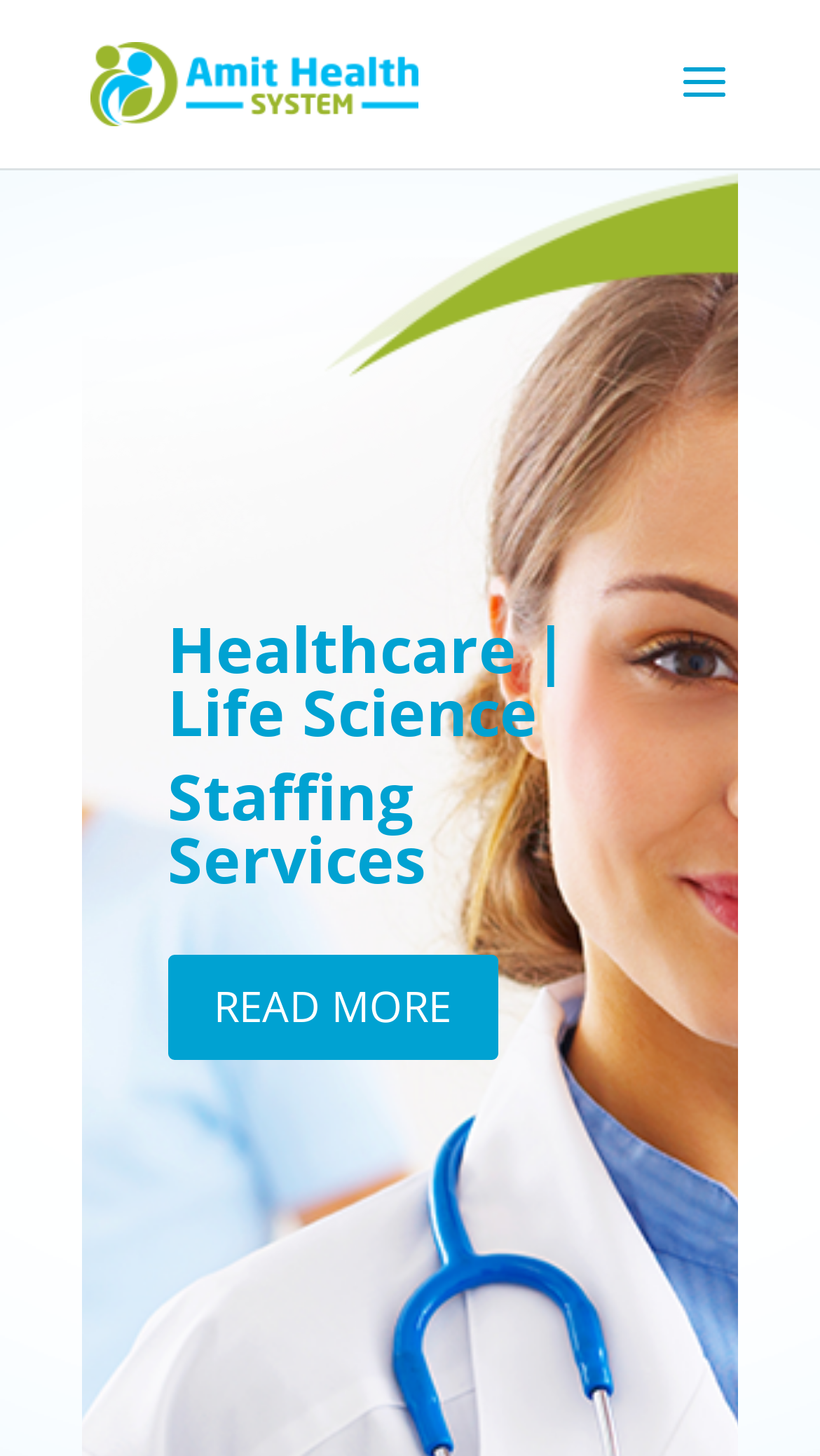Give the bounding box coordinates for the element described as: "READ MORE".

[0.204, 0.656, 0.607, 0.728]